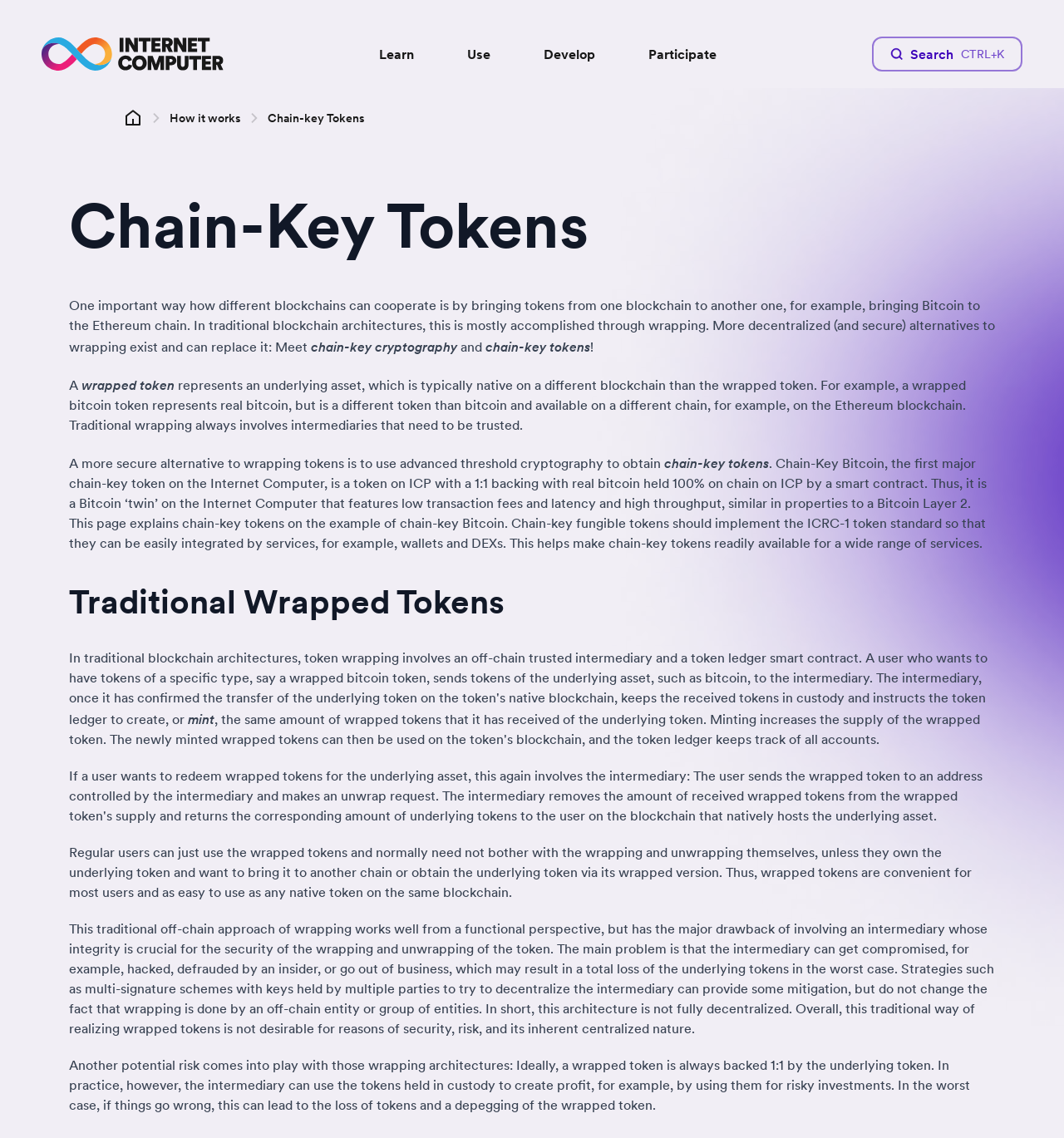Indicate the bounding box coordinates of the element that must be clicked to execute the instruction: "Learn more about Chain-key Tokens". The coordinates should be given as four float numbers between 0 and 1, i.e., [left, top, right, bottom].

[0.331, 0.037, 0.414, 0.058]